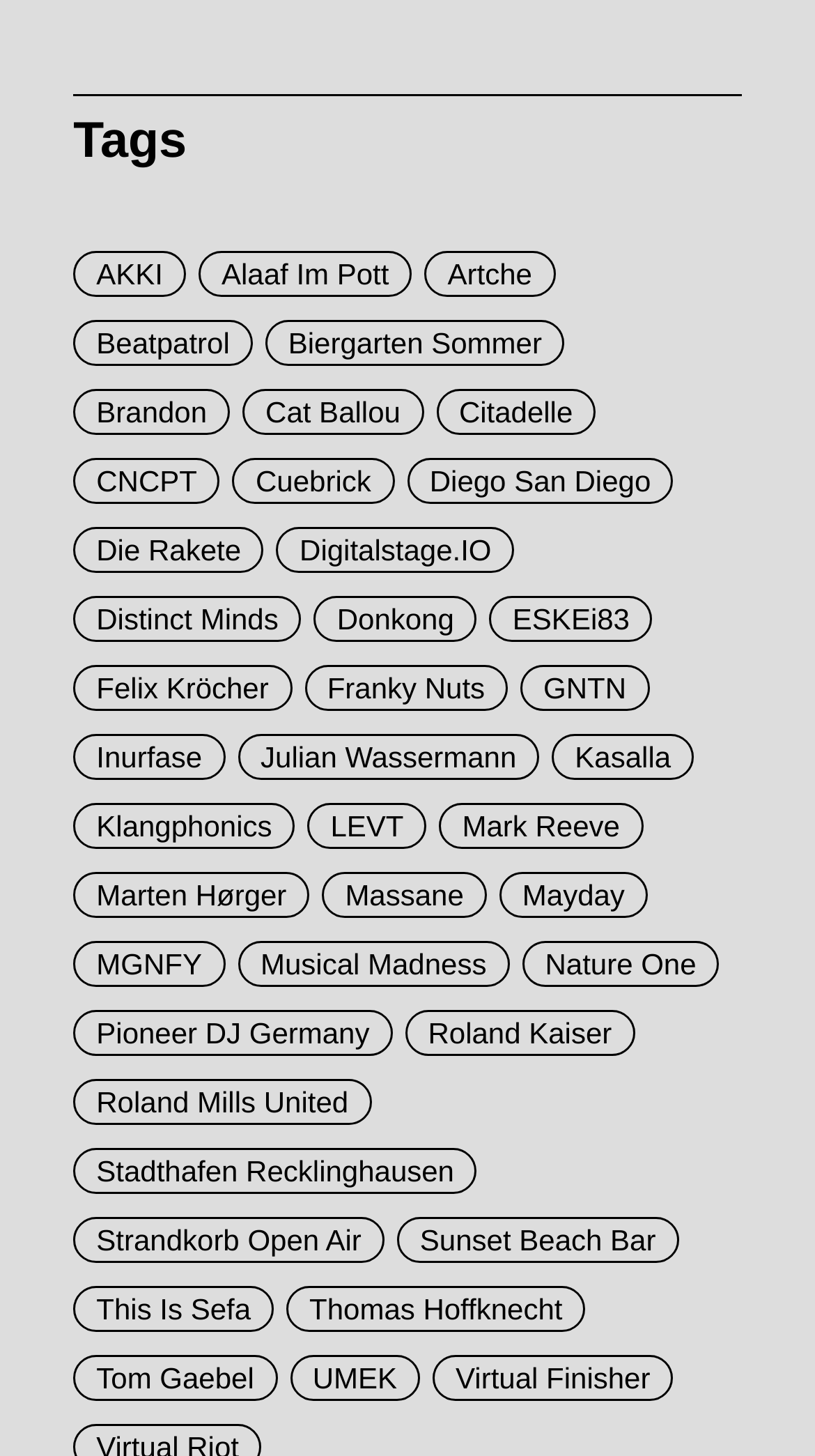Find the bounding box coordinates of the clickable region needed to perform the following instruction: "Check out Felix Kröcher". The coordinates should be provided as four float numbers between 0 and 1, i.e., [left, top, right, bottom].

[0.09, 0.457, 0.358, 0.488]